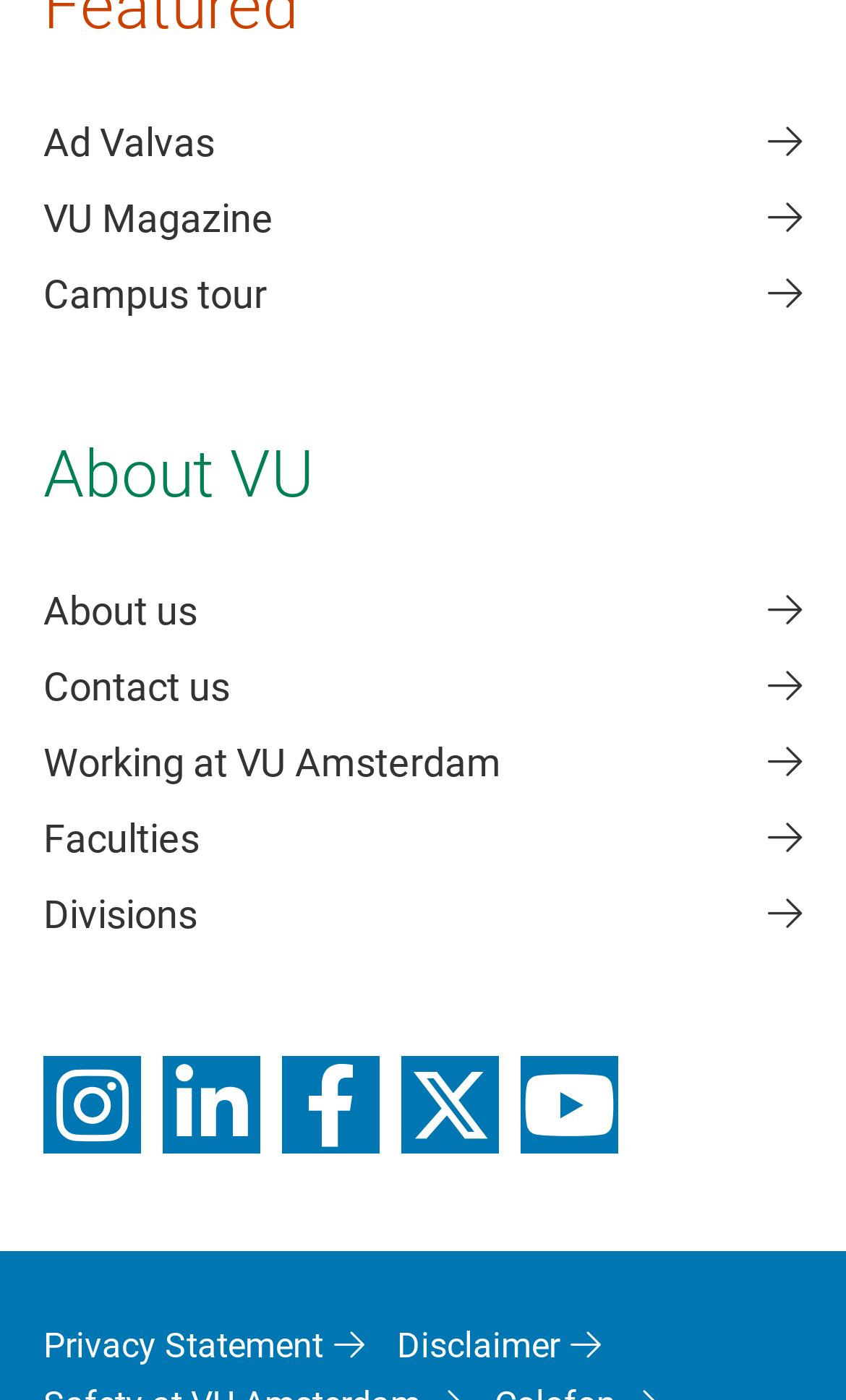What is the name of the university?
Refer to the screenshot and respond with a concise word or phrase.

VU